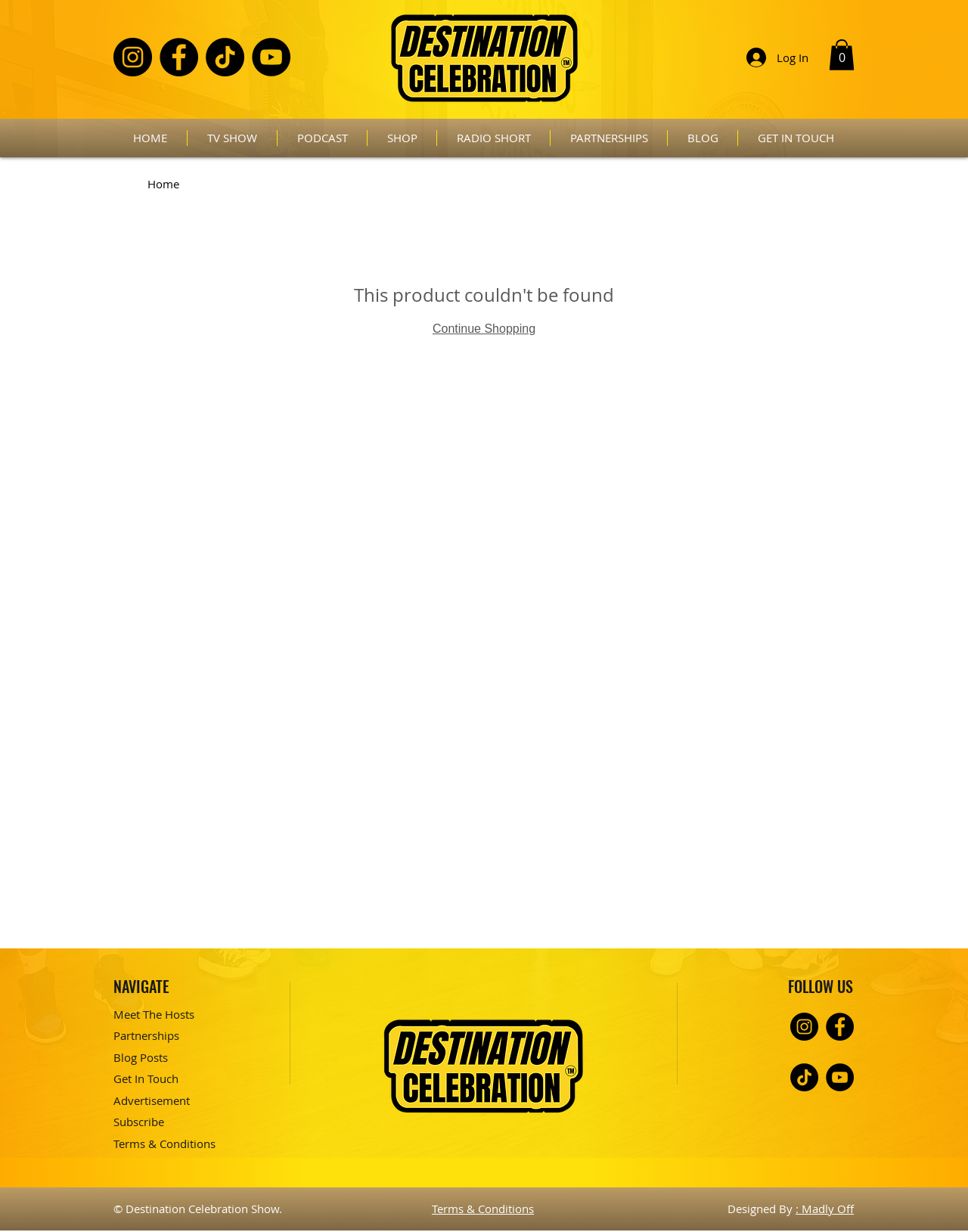What is the purpose of the 'Log In' button?
Answer with a single word or phrase by referring to the visual content.

To log in to the website